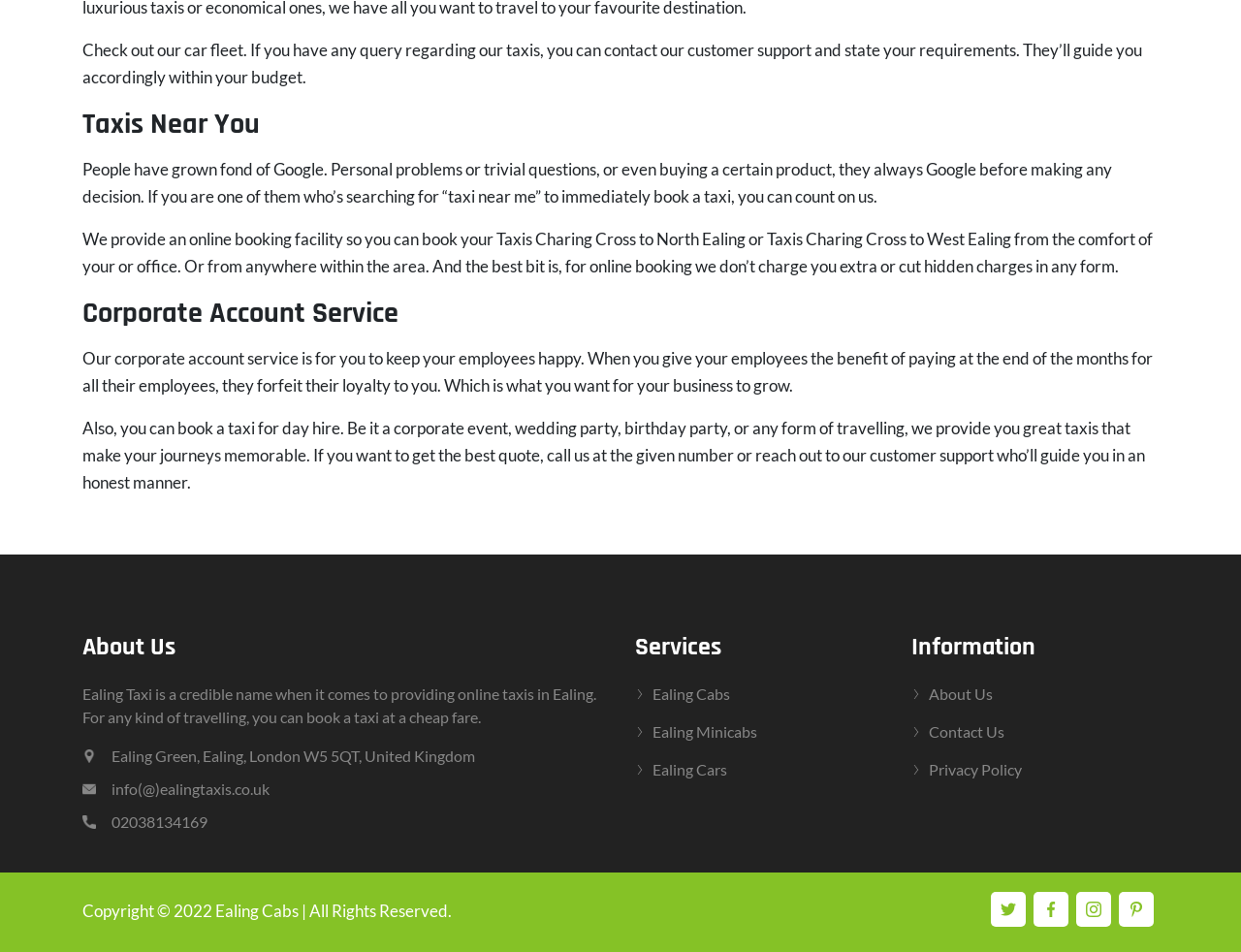What social media platforms does the company have?
Refer to the image and provide a detailed answer to the question.

The social media platforms of the company are mentioned in the links at the bottom of the page, which include 'Twitter Icon', 'Facebook Icon', 'Instagram Icon', and 'Pinterest Icon'.